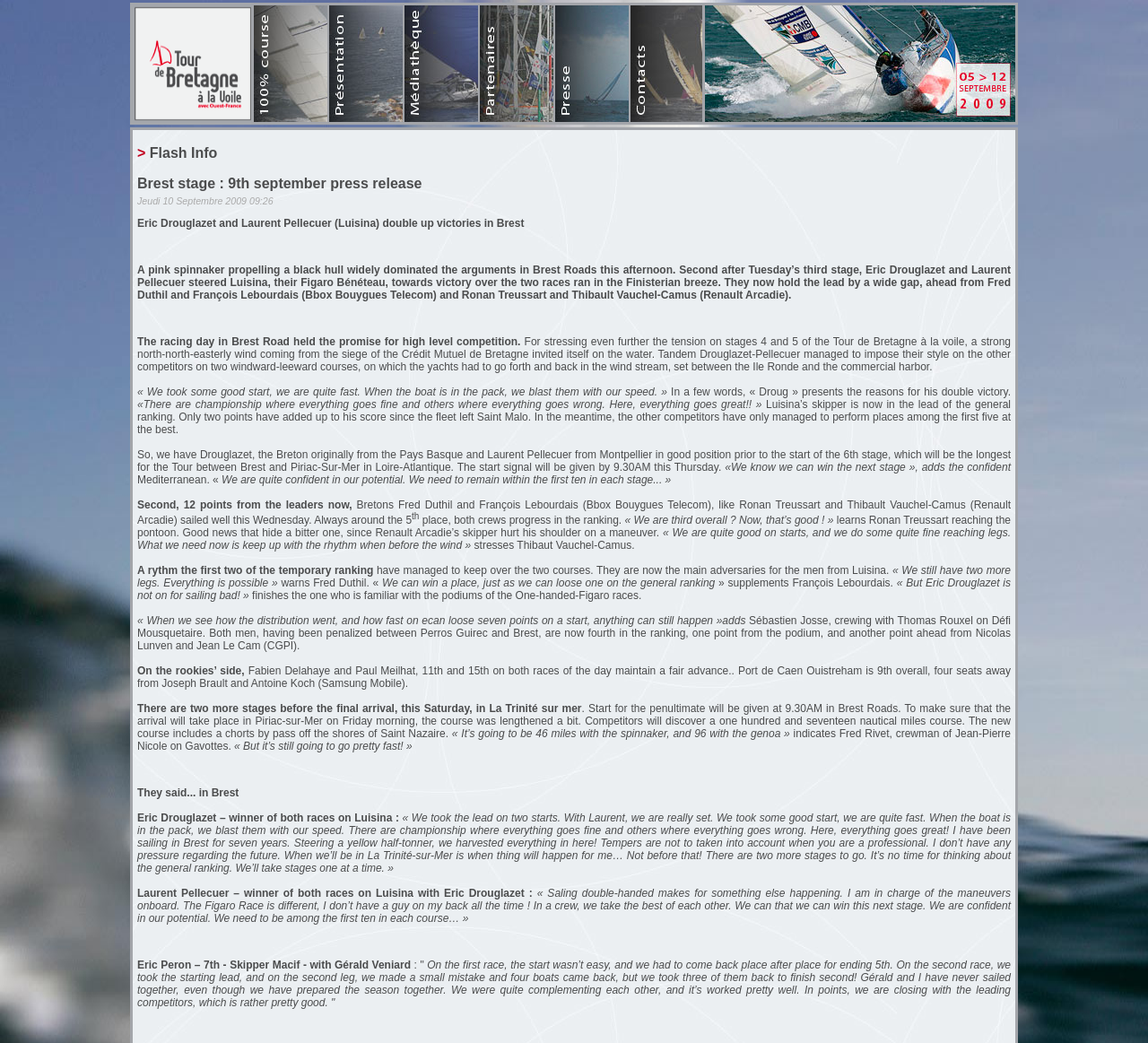Please identify the bounding box coordinates of the clickable region that I should interact with to perform the following instruction: "Read 'Flash Info'". The coordinates should be expressed as four float numbers between 0 and 1, i.e., [left, top, right, bottom].

[0.12, 0.139, 0.88, 0.155]